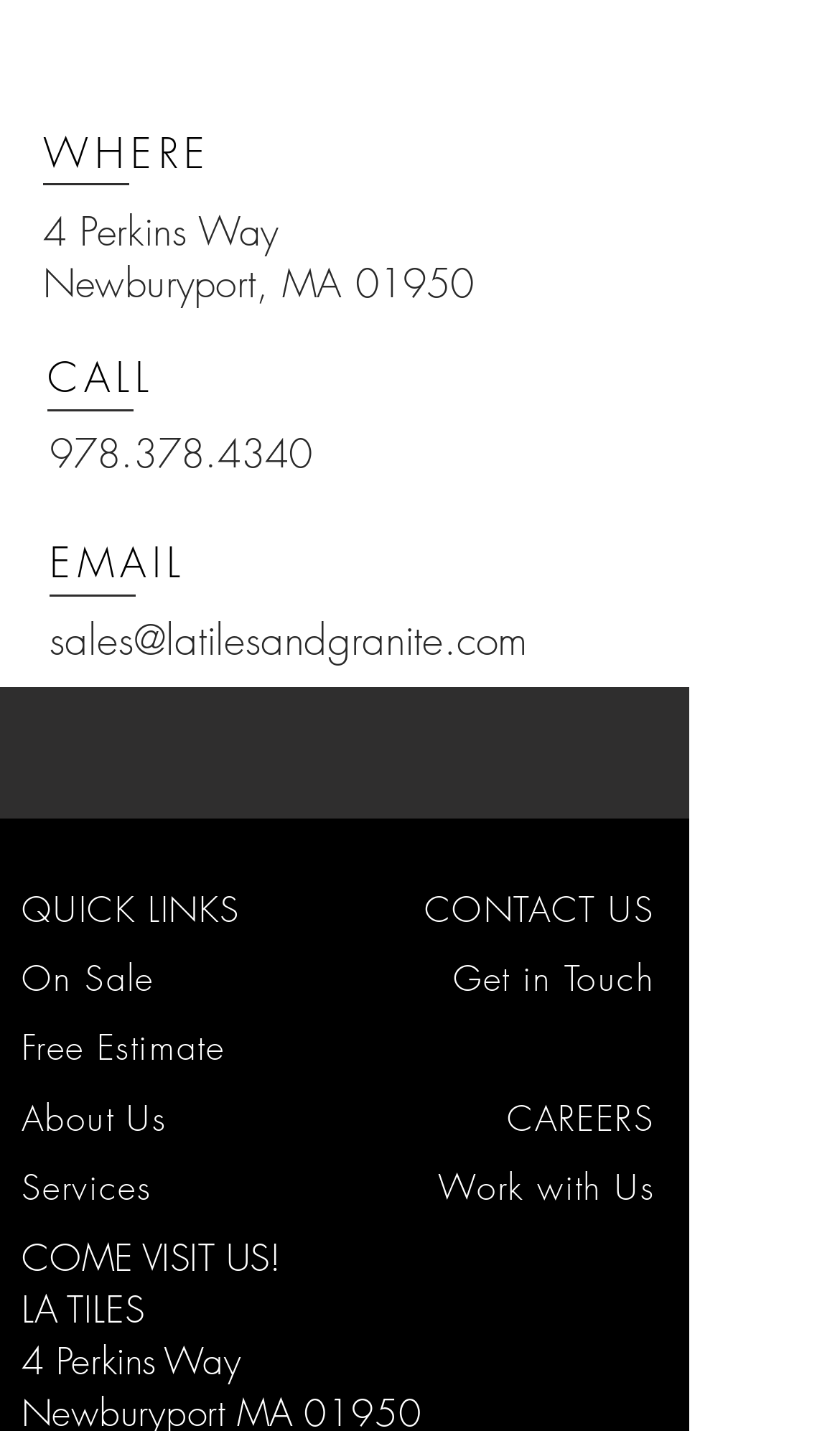Give a one-word or one-phrase response to the question:
What is the phone number of the company?

978.378.4340